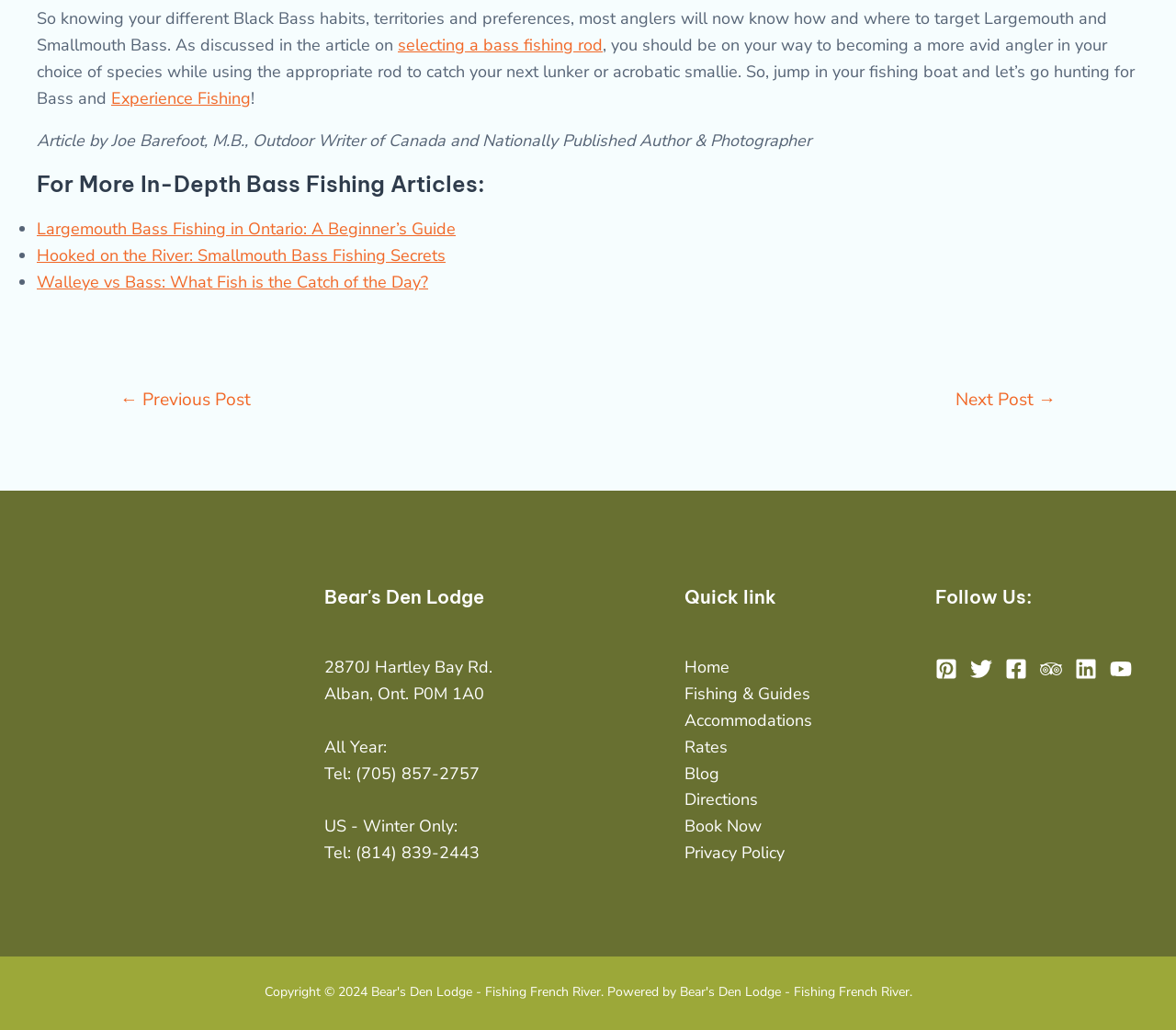Please give the bounding box coordinates of the area that should be clicked to fulfill the following instruction: "go to the next post". The coordinates should be in the format of four float numbers from 0 to 1, i.e., [left, top, right, bottom].

[0.79, 0.37, 0.92, 0.41]